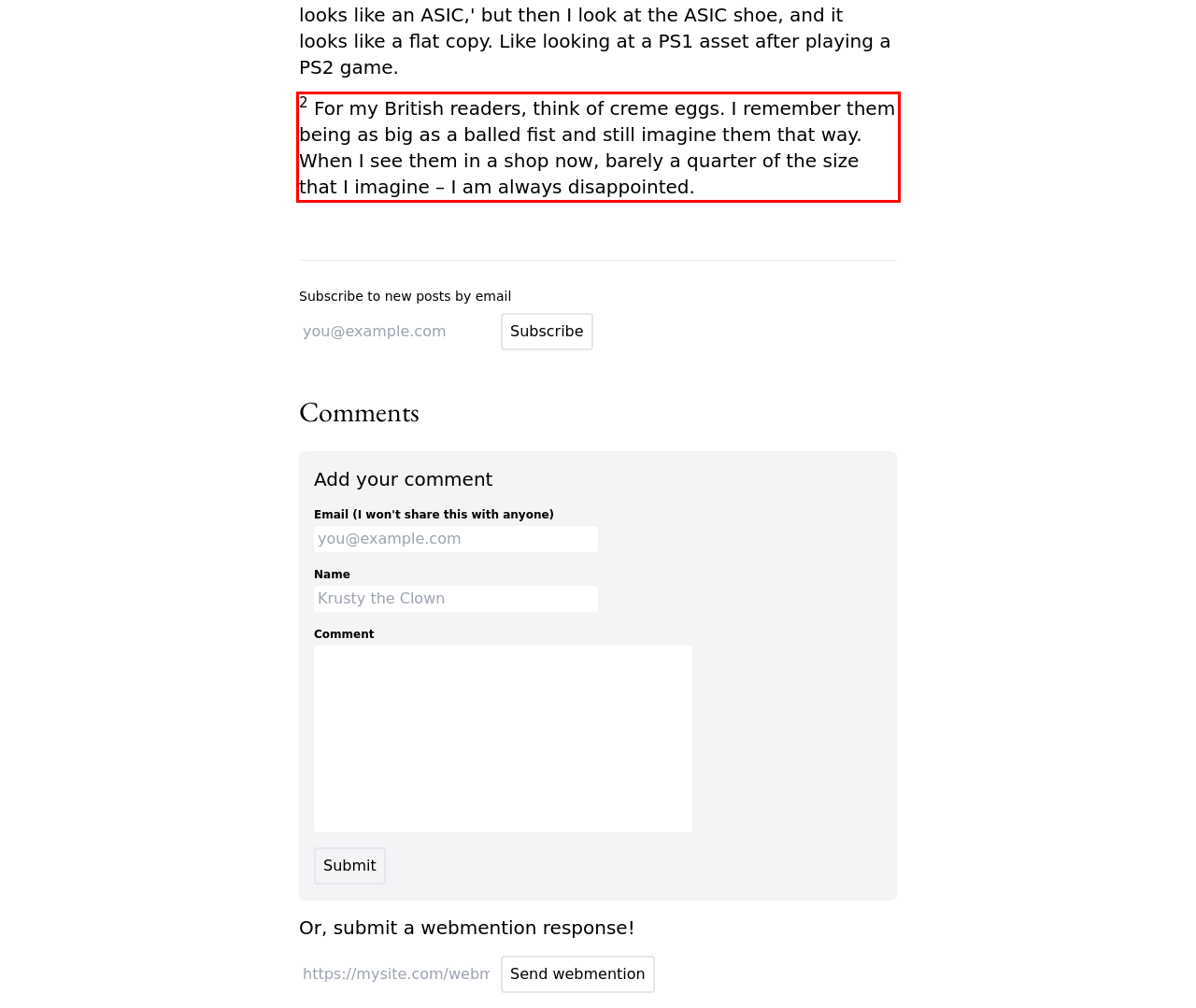Within the screenshot of a webpage, identify the red bounding box and perform OCR to capture the text content it contains.

2 For my British readers, think of creme eggs. I remember them being as big as a balled fist and still imagine them that way. When I see them in a shop now, barely a quarter of the size that I imagine – I am always disappointed.